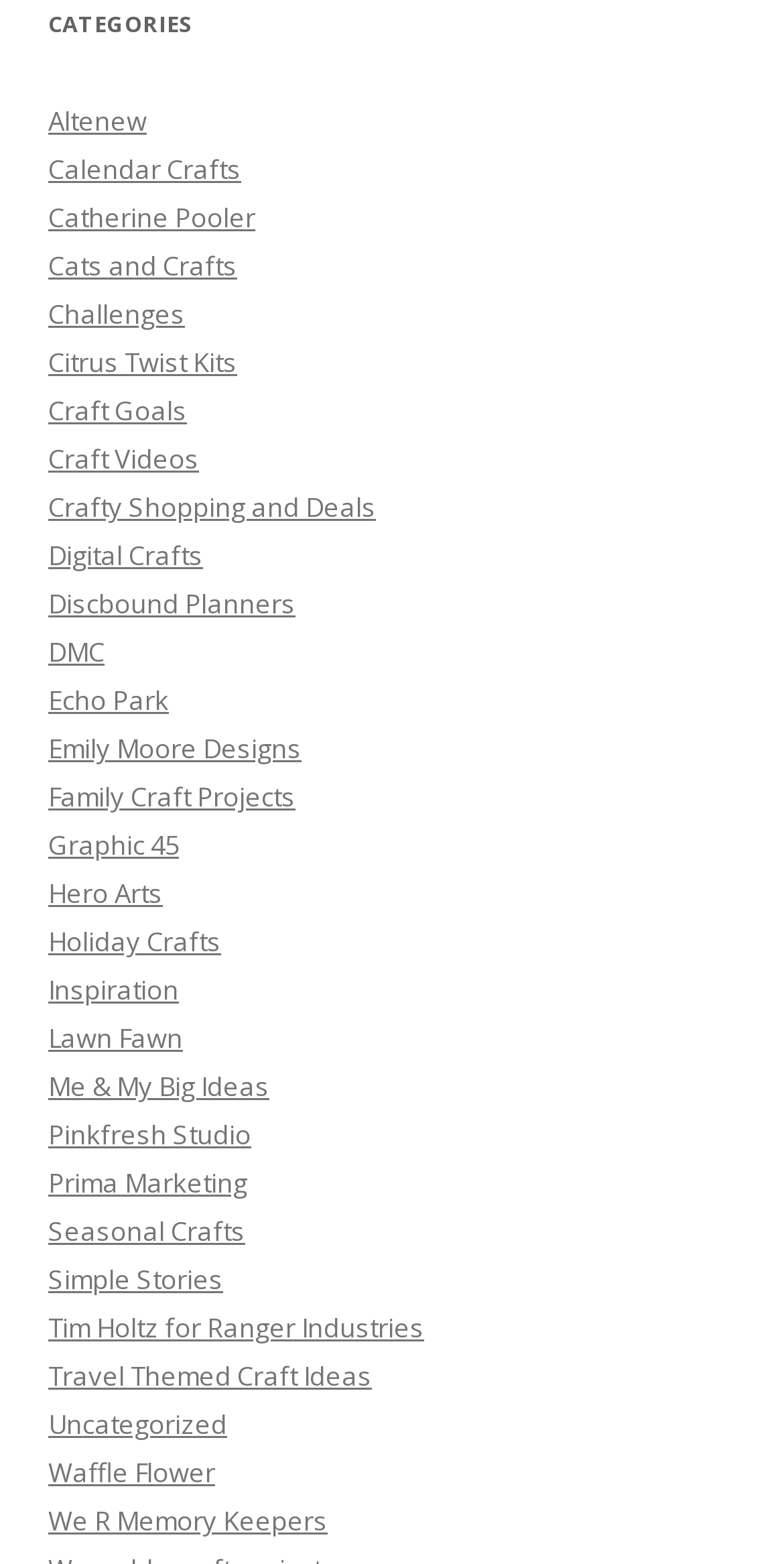Pinpoint the bounding box coordinates for the area that should be clicked to perform the following instruction: "Click on Altenew".

[0.062, 0.066, 0.187, 0.089]